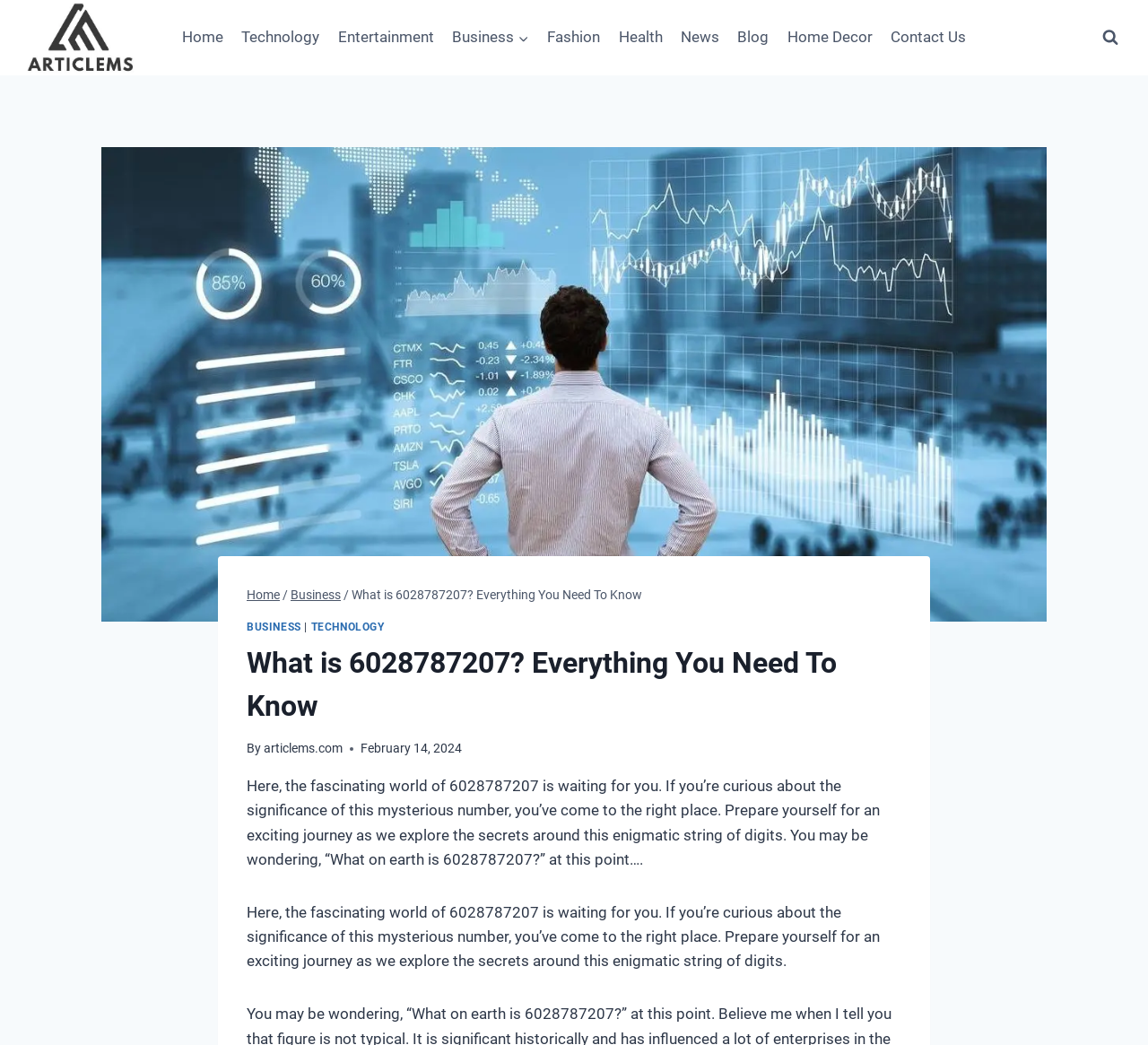Using the information shown in the image, answer the question with as much detail as possible: What is the category of the current article?

I determined the category of the current article by looking at the breadcrumbs navigation section, which shows the path 'Home > Business > What is 6028787207? Everything You Need To Know'. This indicates that the current article belongs to the 'Business' category.